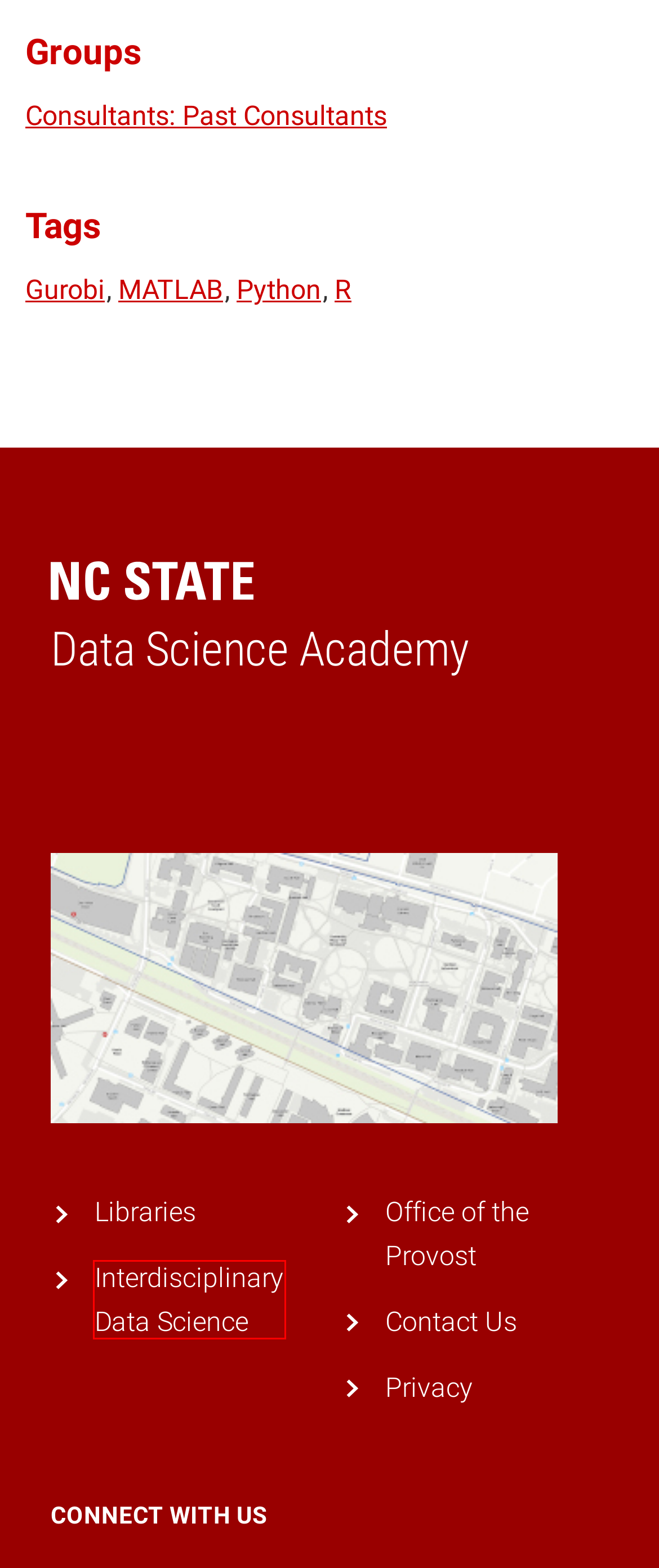Consider the screenshot of a webpage with a red bounding box and select the webpage description that best describes the new page that appears after clicking the element inside the red box. Here are the candidates:
A. MATLAB Archives - NC State Data Science Academy
B. Past Consultants Archives - NC State Data Science Academy
C. Gurobi Archives - NC State Data Science Academy
D. Python Archives - NC State Data Science Academy
E. Interdisciplinary Data Science
F. Executive Vice Chancellor and Provost
G. Home | NC State University Libraries
H. R Archives - NC State Data Science Academy

E